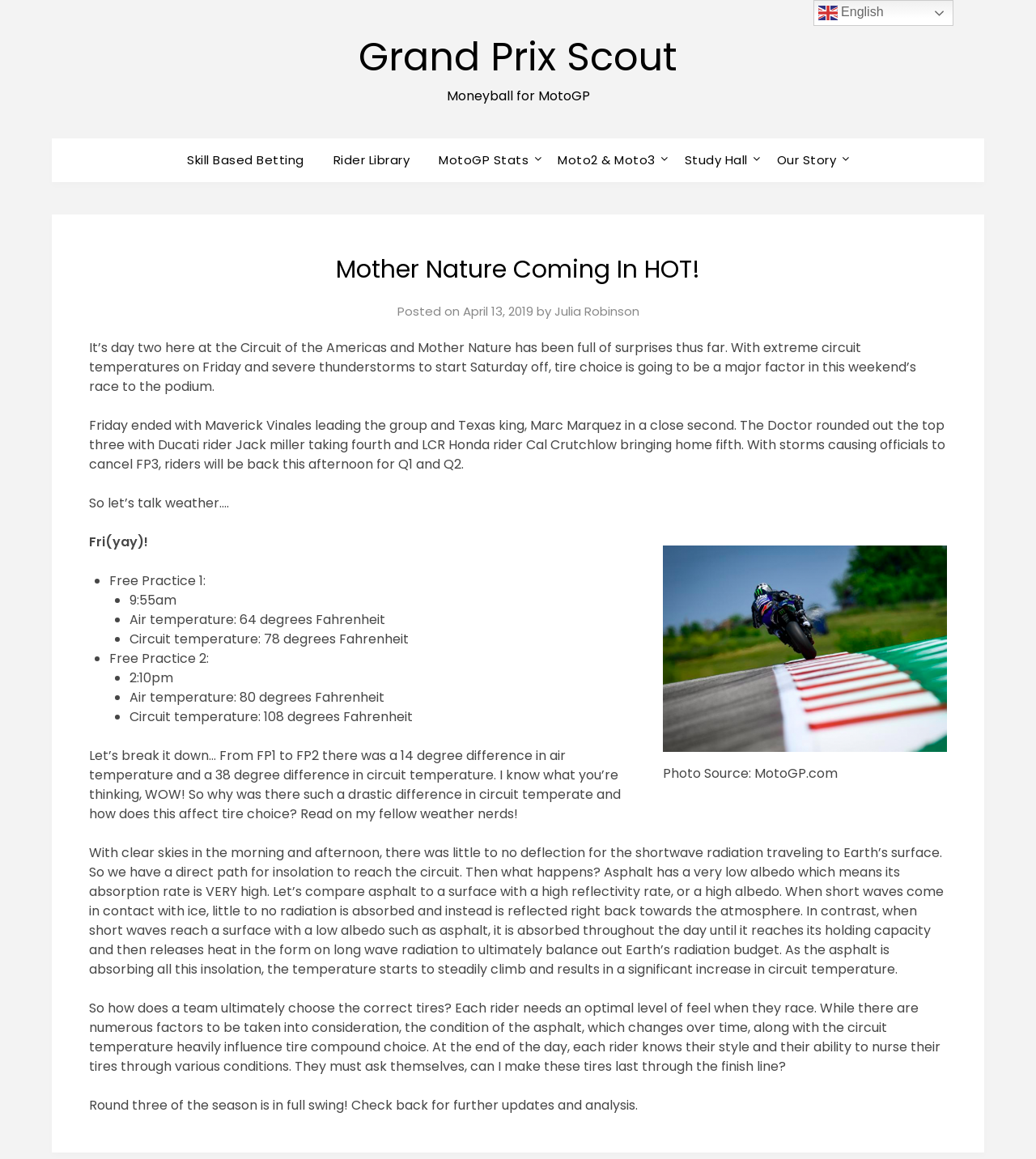Find the bounding box coordinates of the area to click in order to follow the instruction: "Read the article posted by 'Julia Robinson'".

[0.535, 0.261, 0.617, 0.276]